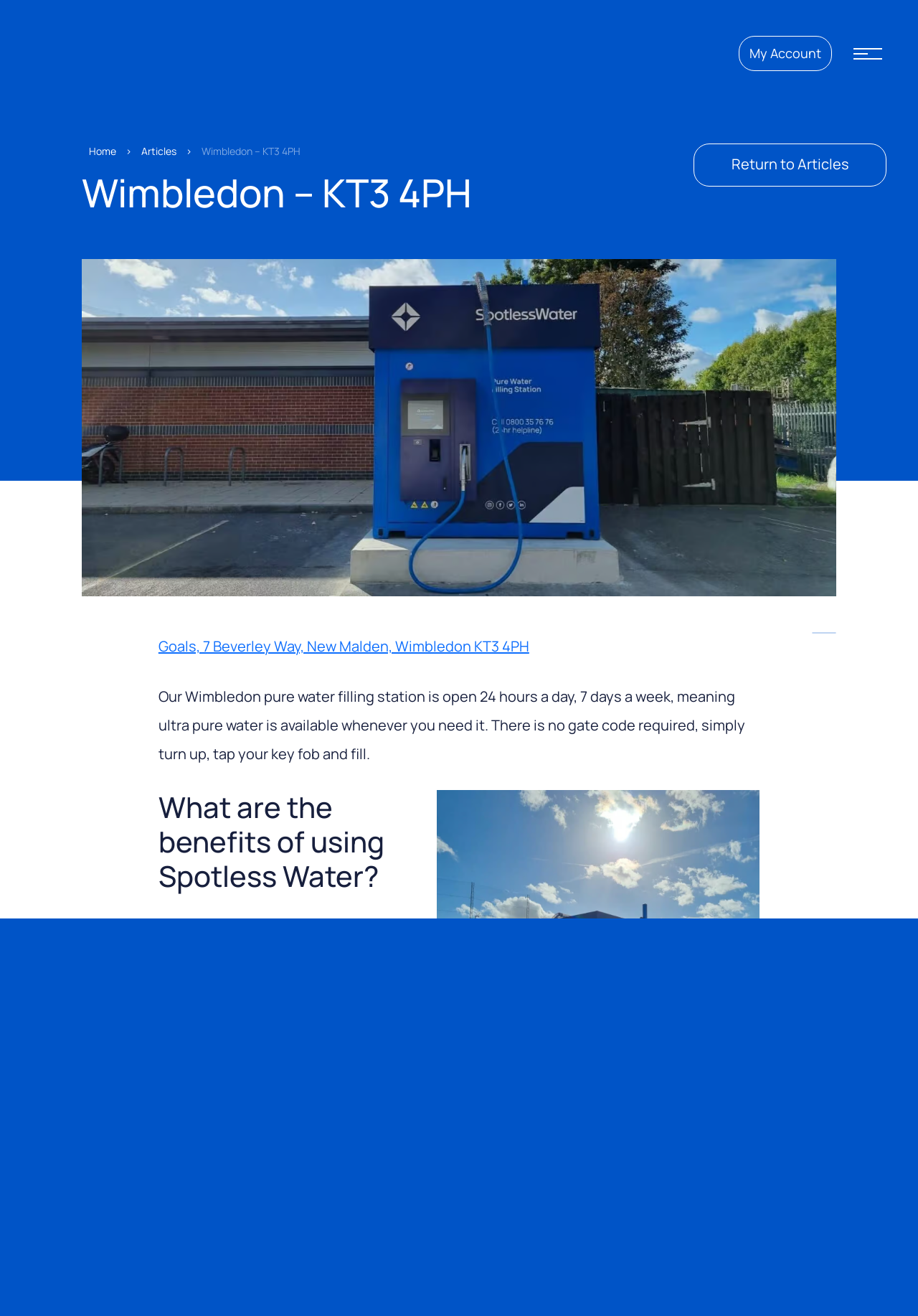Please extract the primary headline from the webpage.

Wimbledon – KT3 4PH